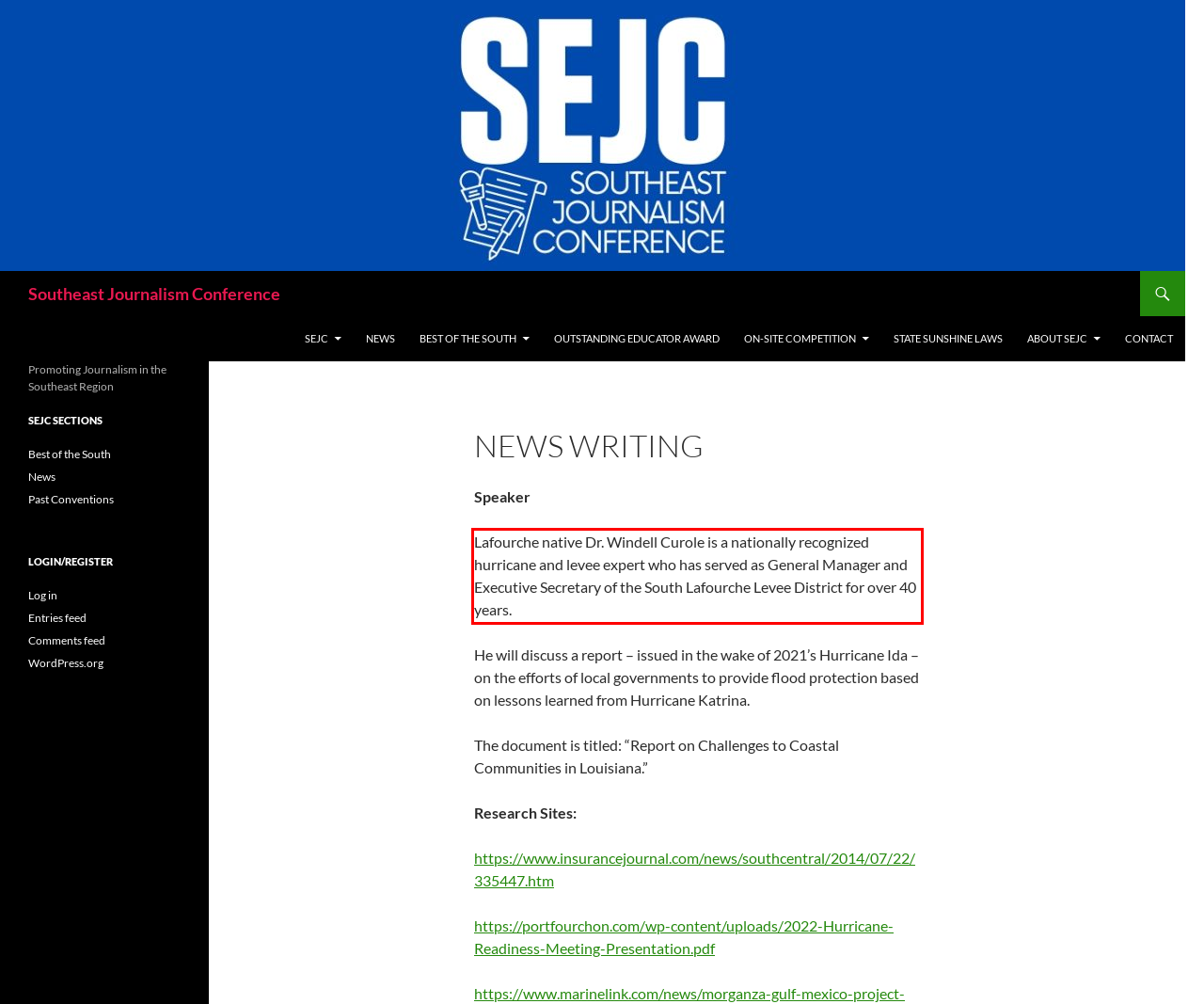Review the webpage screenshot provided, and perform OCR to extract the text from the red bounding box.

Lafourche native Dr. Windell Curole is a nationally recognized hurricane and levee expert who has served as General Manager and Executive Secretary of the South Lafourche Levee District for over 40 years.